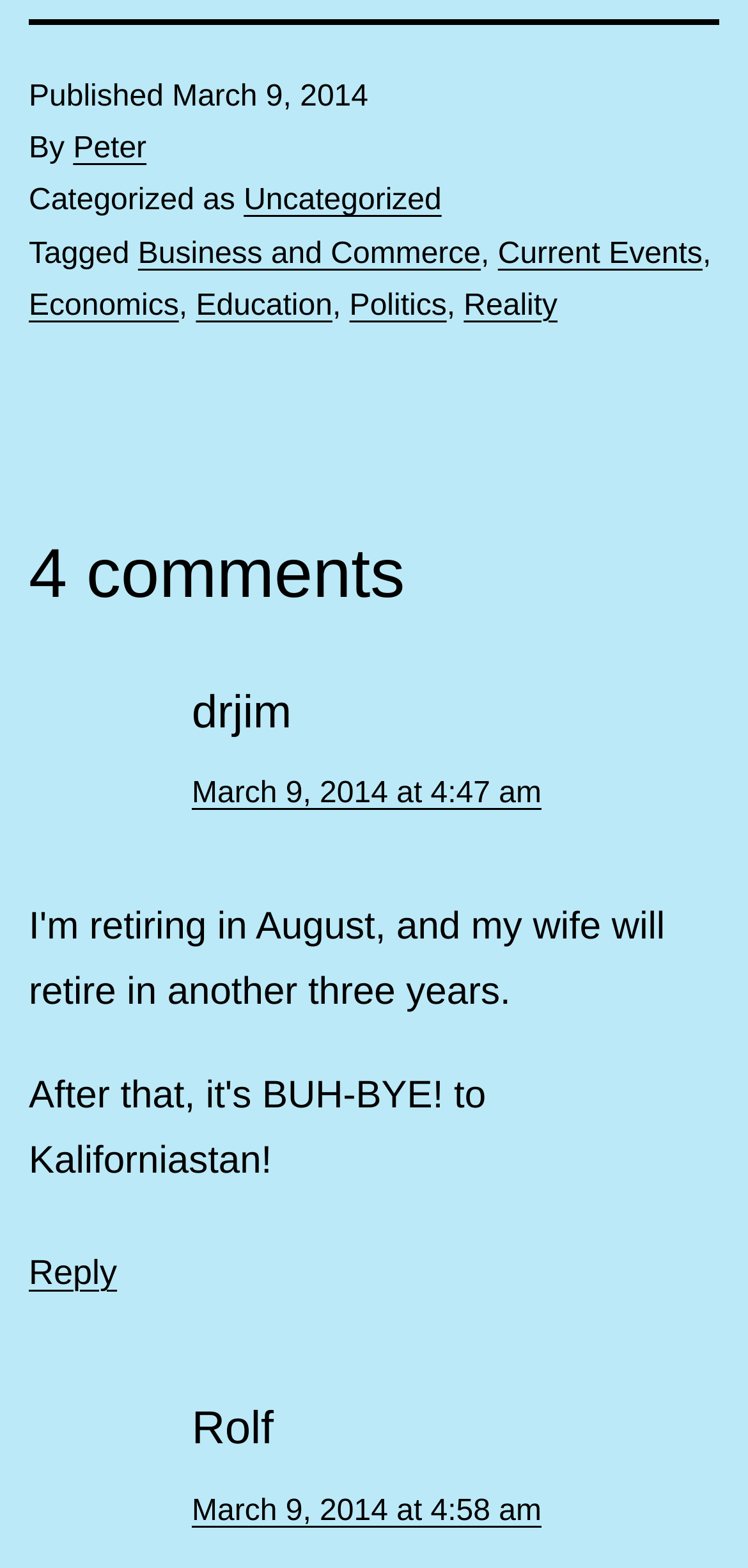Using the provided description Current Events, find the bounding box coordinates for the UI element. Provide the coordinates in (top-left x, top-left y, bottom-right x, bottom-right y) format, ensuring all values are between 0 and 1.

[0.666, 0.151, 0.939, 0.172]